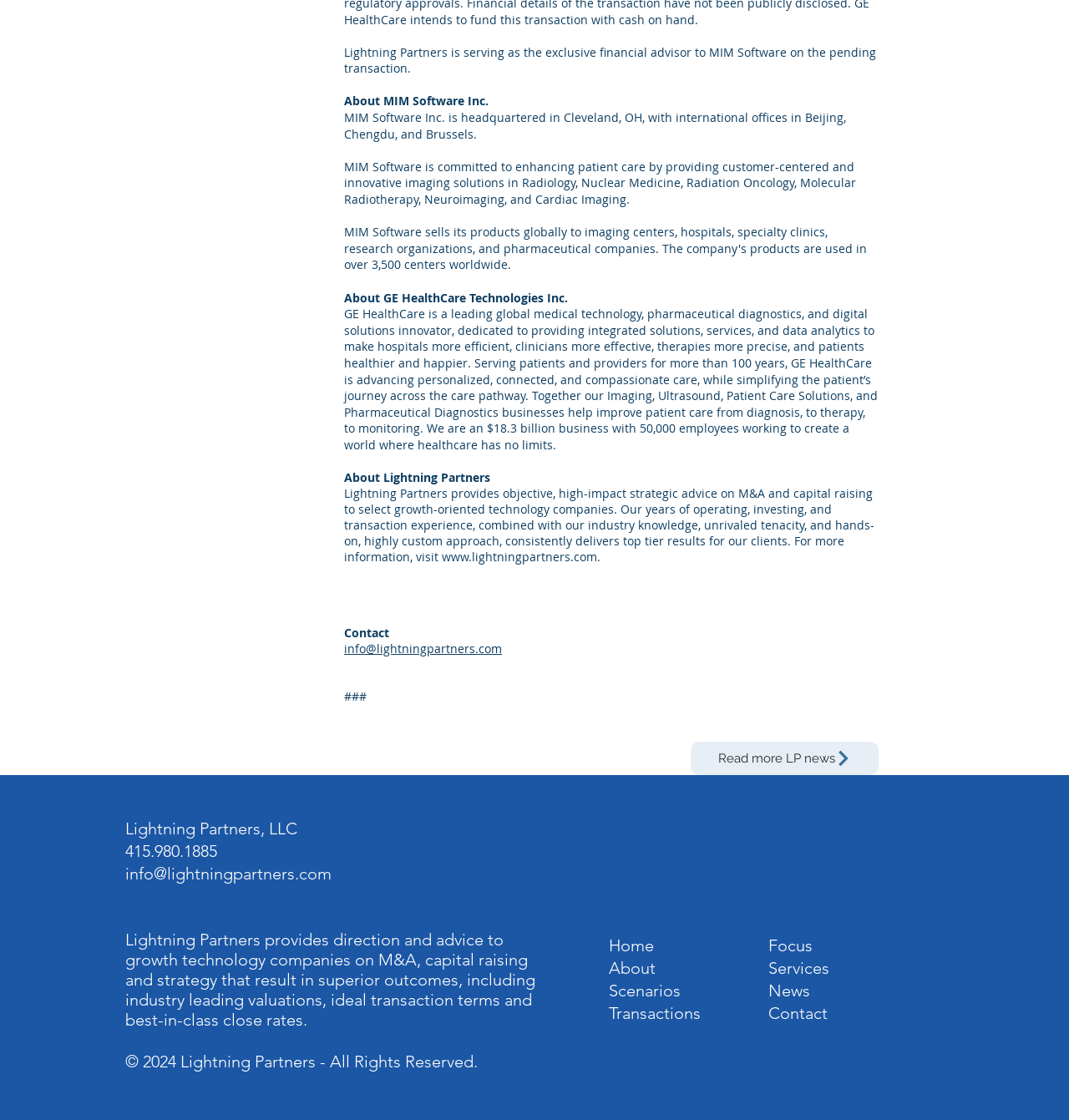Identify the bounding box coordinates of the part that should be clicked to carry out this instruction: "Read about the author".

None